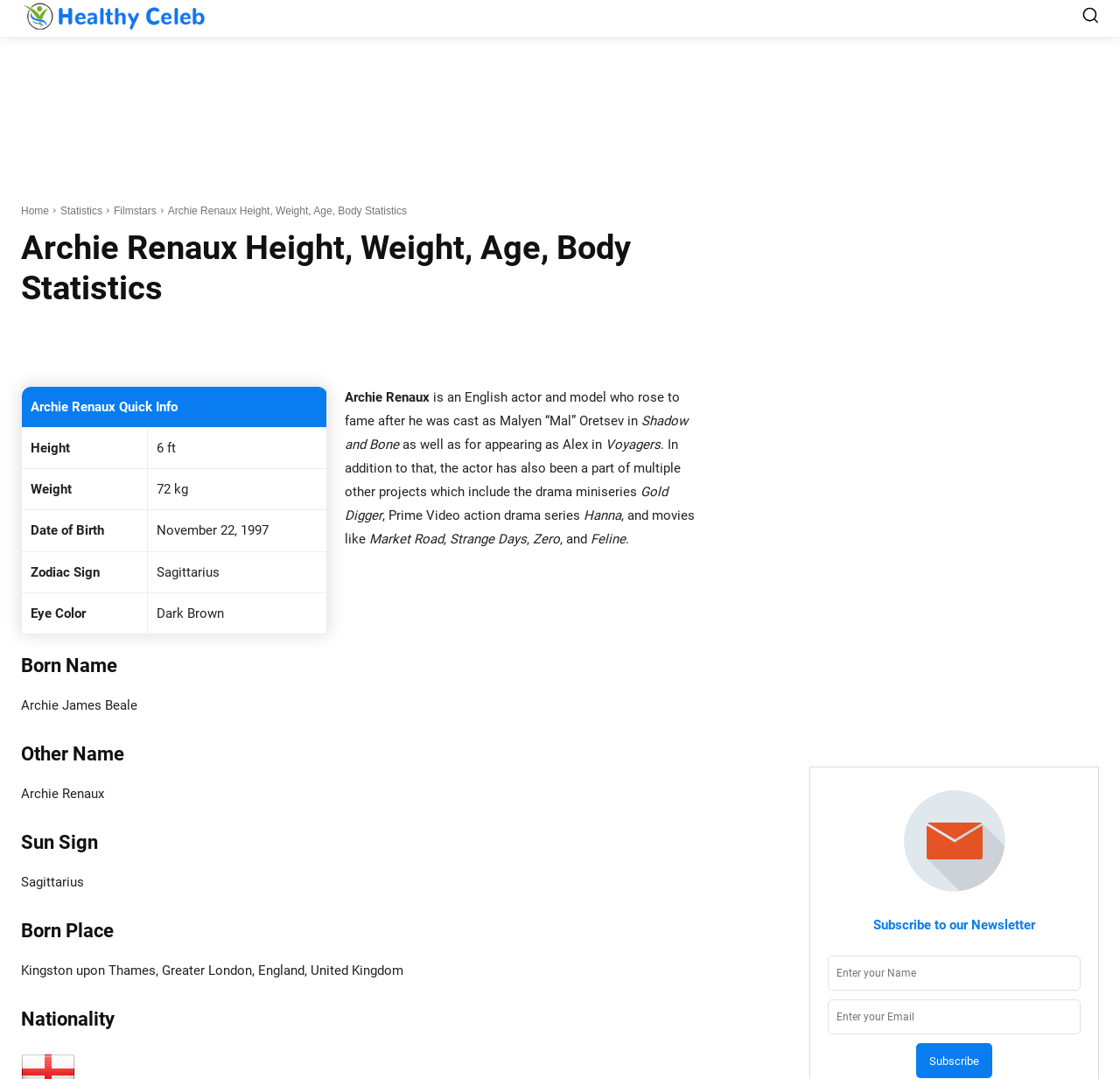Locate the bounding box coordinates of the element that should be clicked to fulfill the instruction: "View Archie Renaux's statistics".

[0.213, 0.0, 0.292, 0.034]